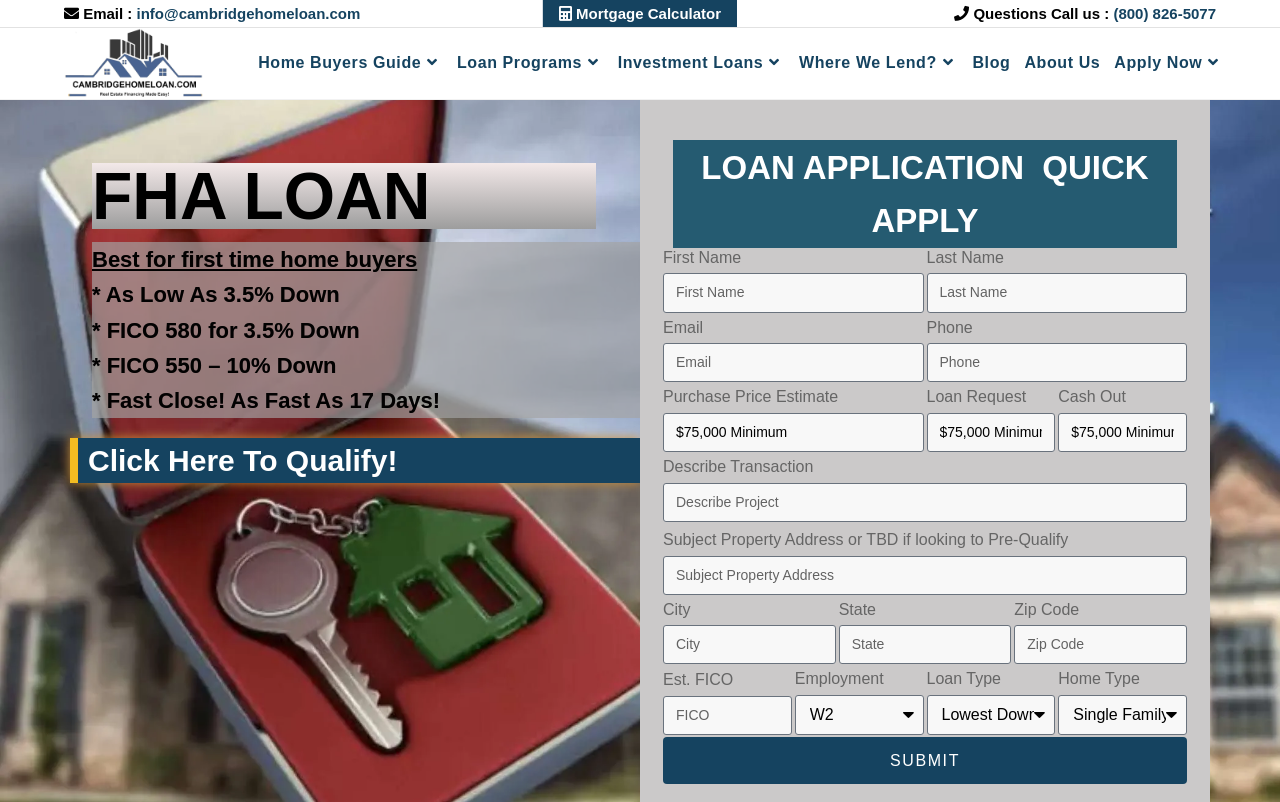Please identify the bounding box coordinates of the area that needs to be clicked to fulfill the following instruction: "Click the 'Home Buyers Guide' link."

[0.196, 0.035, 0.351, 0.121]